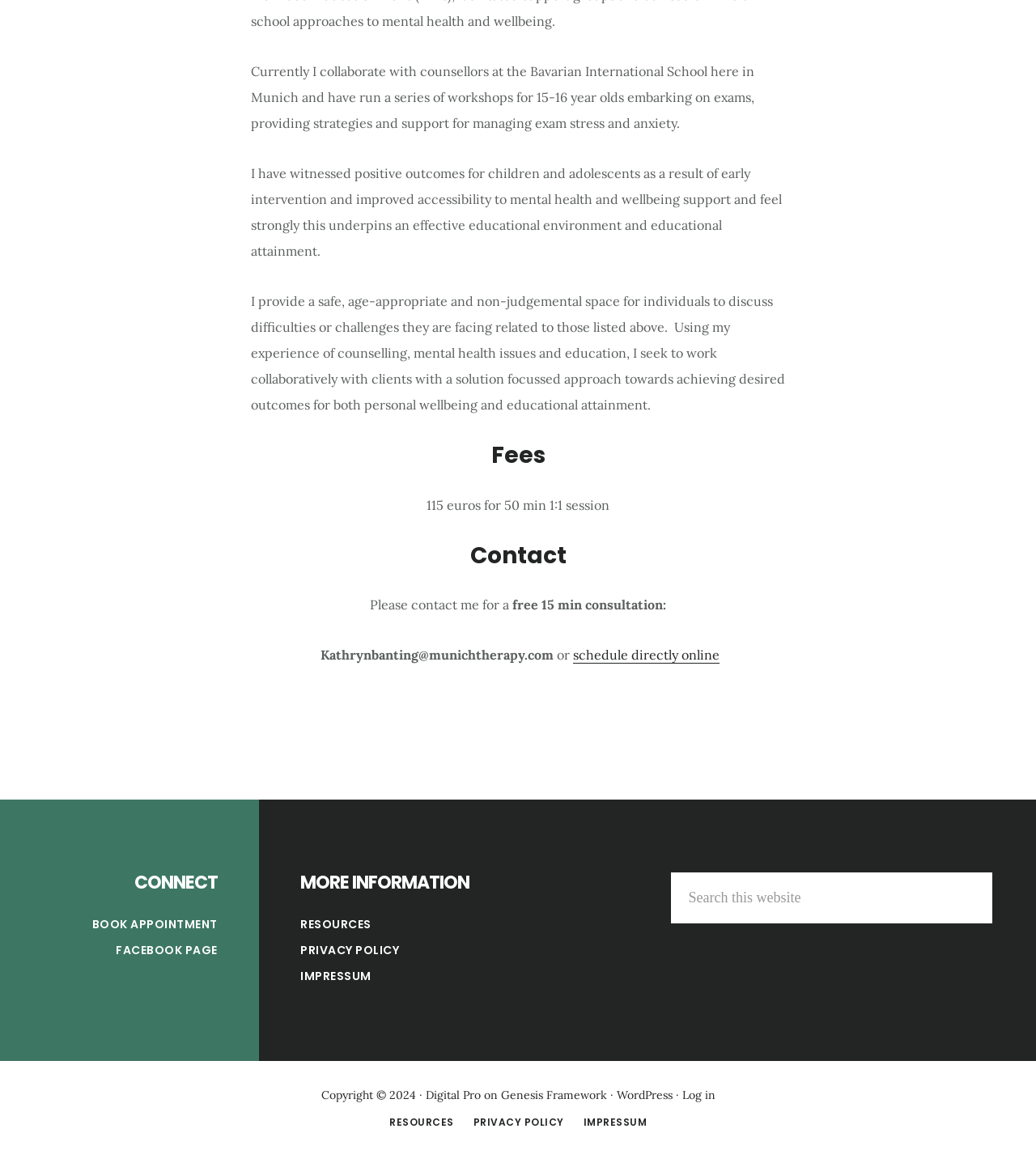Identify the bounding box coordinates for the region to click in order to carry out this instruction: "Search this website". Provide the coordinates using four float numbers between 0 and 1, formatted as [left, top, right, bottom].

[0.648, 0.759, 0.958, 0.803]